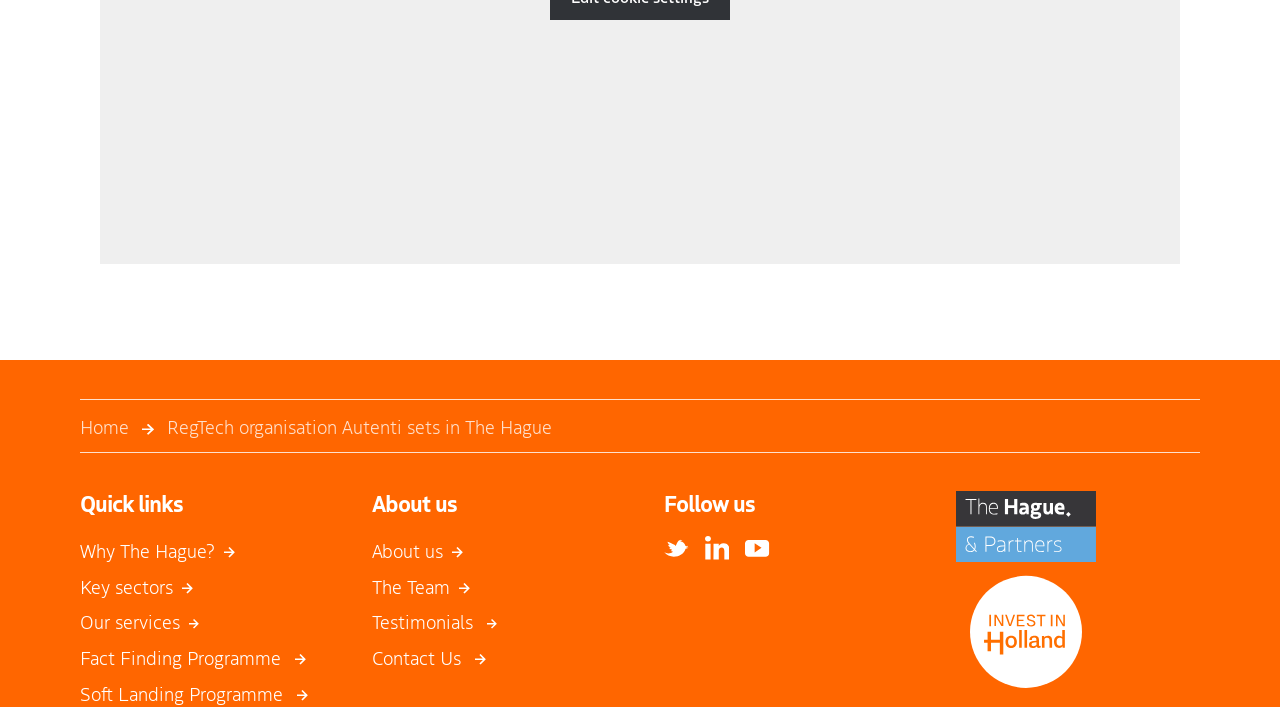Find the bounding box coordinates of the area that needs to be clicked in order to achieve the following instruction: "Follow on Twitter". The coordinates should be specified as four float numbers between 0 and 1, i.e., [left, top, right, bottom].

[0.519, 0.758, 0.538, 0.804]